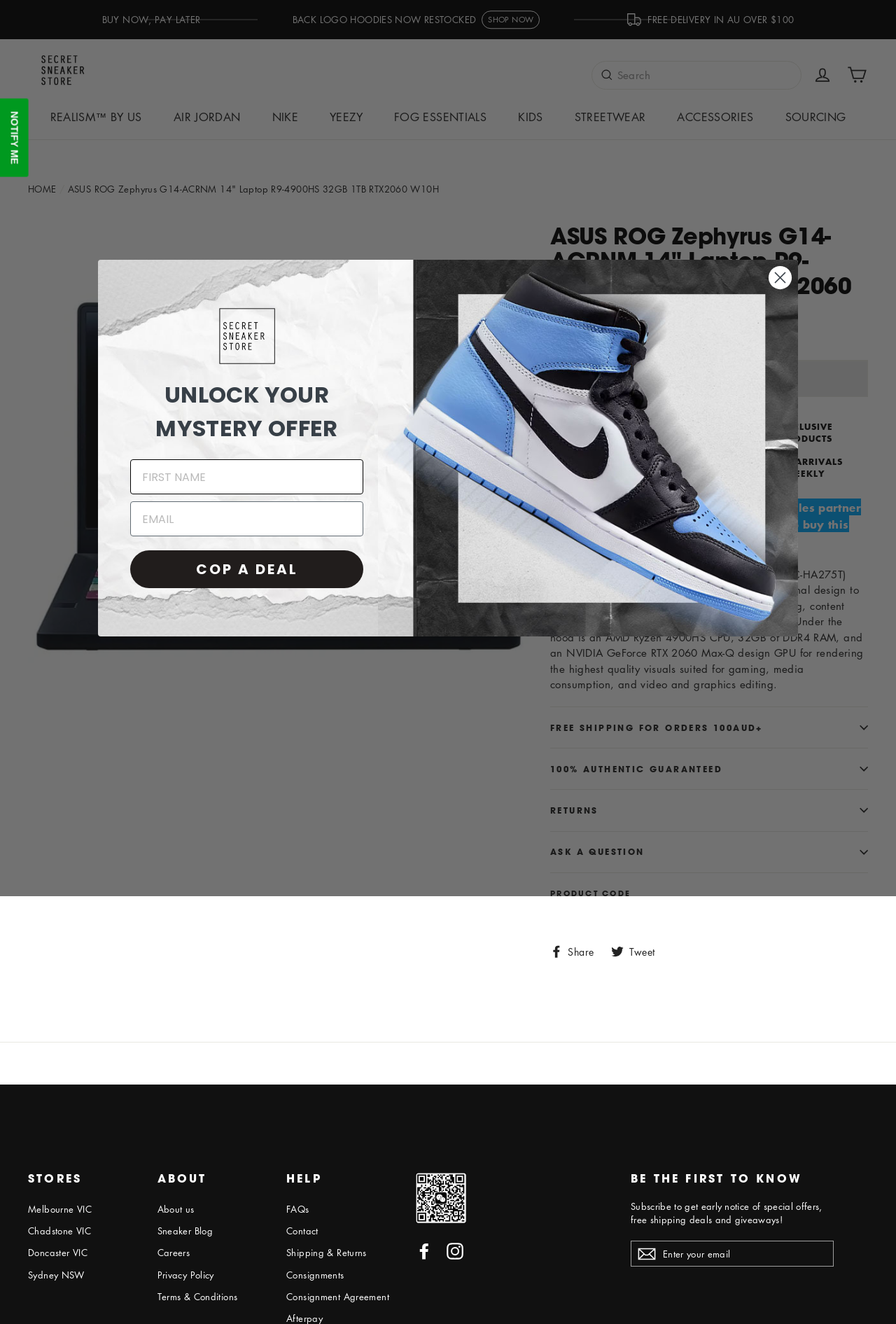Respond to the following question using a concise word or phrase: 
What is the GPU of the ASUS ROG Zephyrus G14-ACRNM laptop?

NVIDIA GeForce RTX 2060 Max-Q